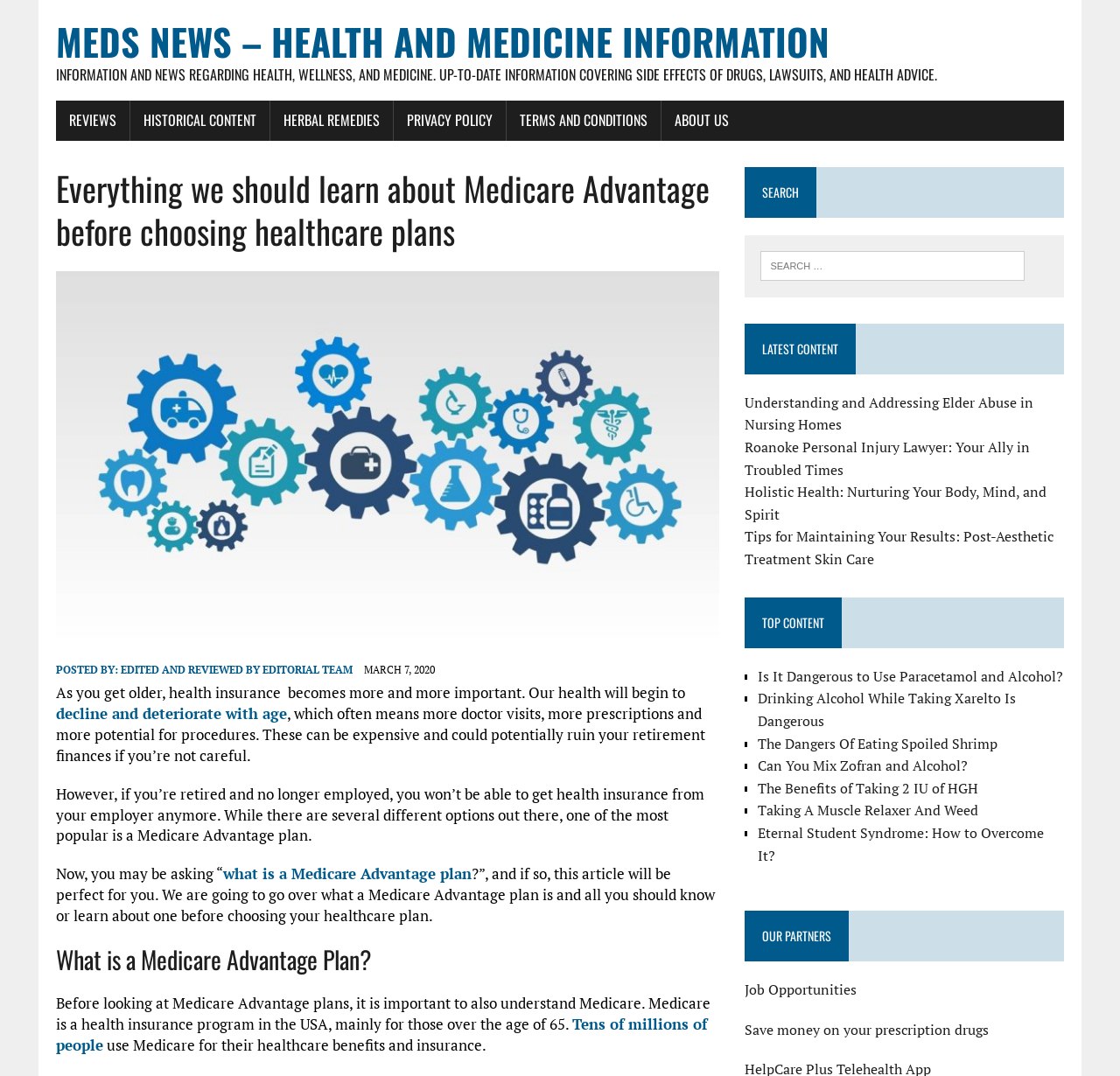What is the purpose of a Medicare Advantage plan?
Provide an in-depth and detailed answer to the question.

The purpose of a Medicare Advantage plan can be inferred from the article, which states that it is a popular option for retirees who are no longer employed and need health insurance. The plan helps to cover healthcare expenses, including doctor visits, prescriptions, and procedures.